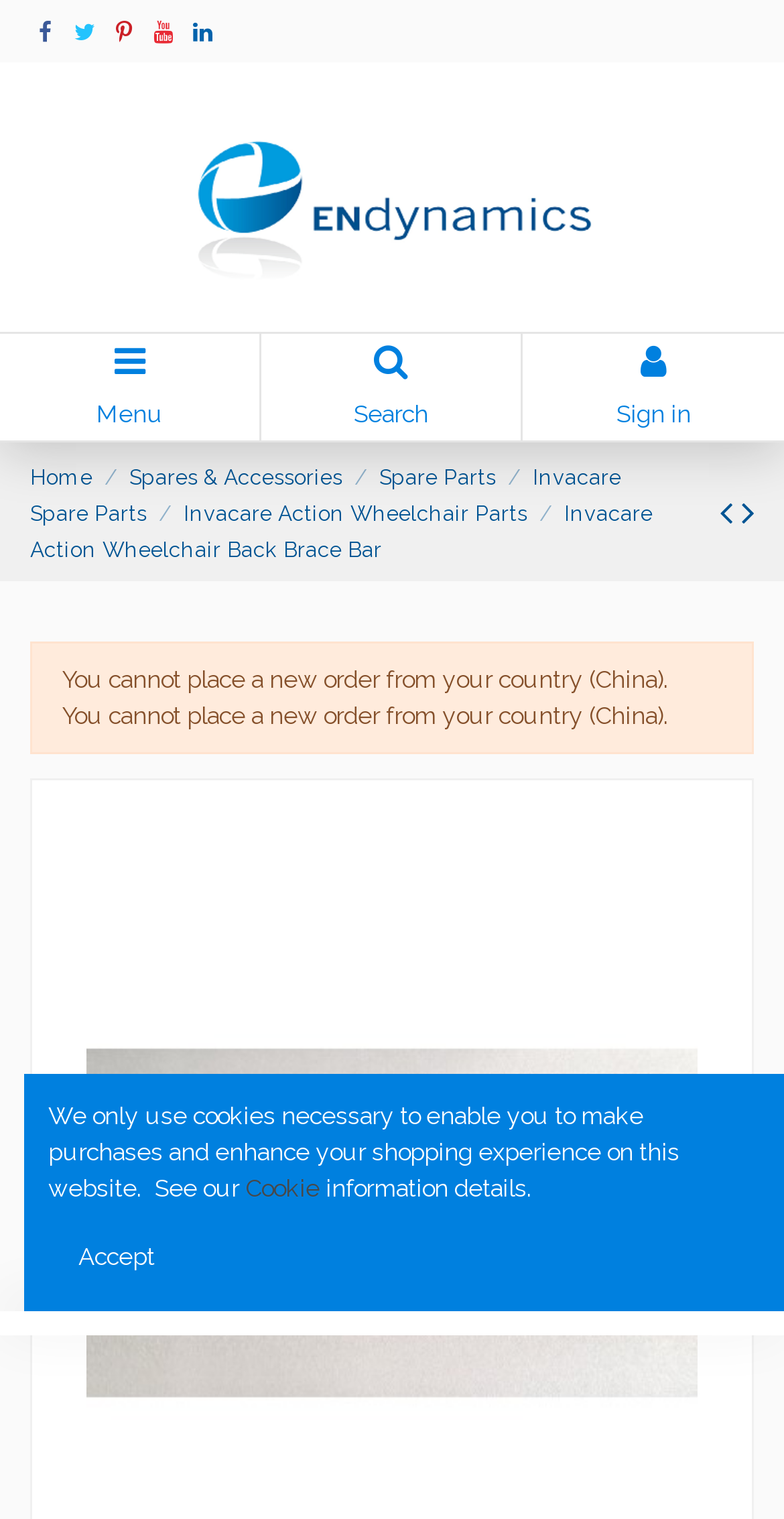Extract the primary headline from the webpage and present its text.

Invacare Action Wheelchair Back Brace Bar